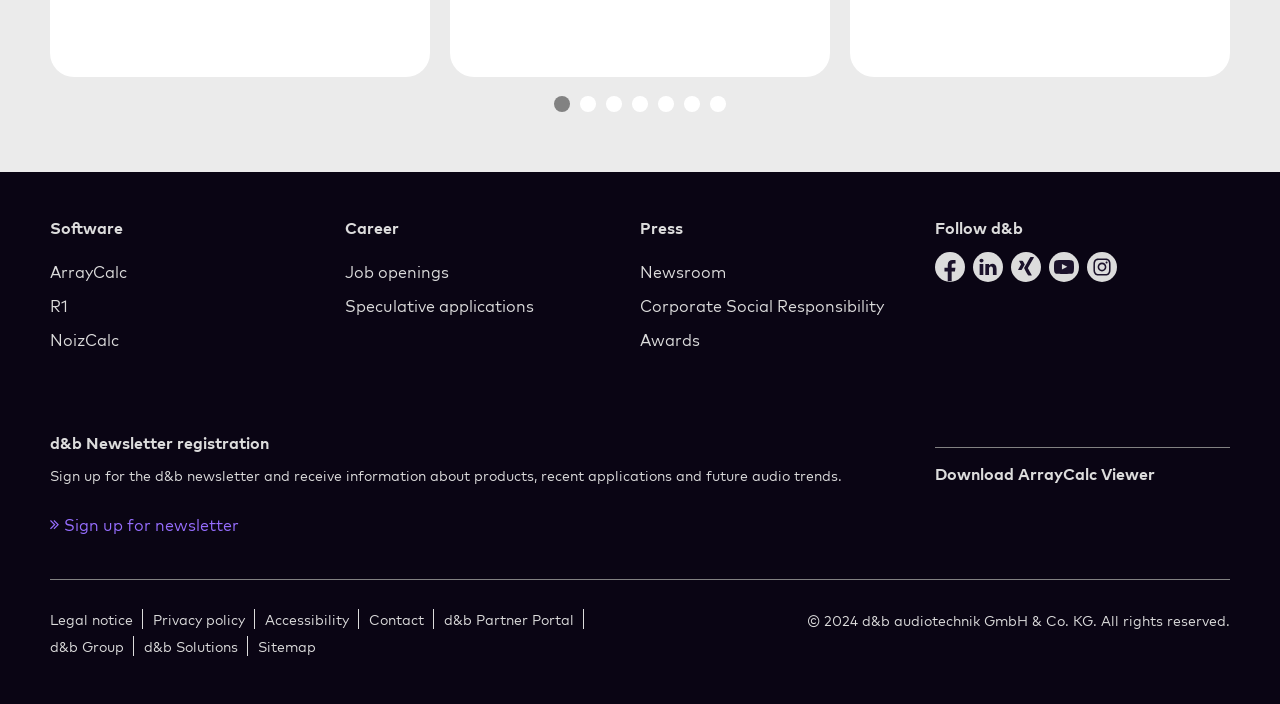Specify the bounding box coordinates of the area that needs to be clicked to achieve the following instruction: "Download ArrayCalc Viewer from App Store".

[0.73, 0.706, 0.836, 0.763]